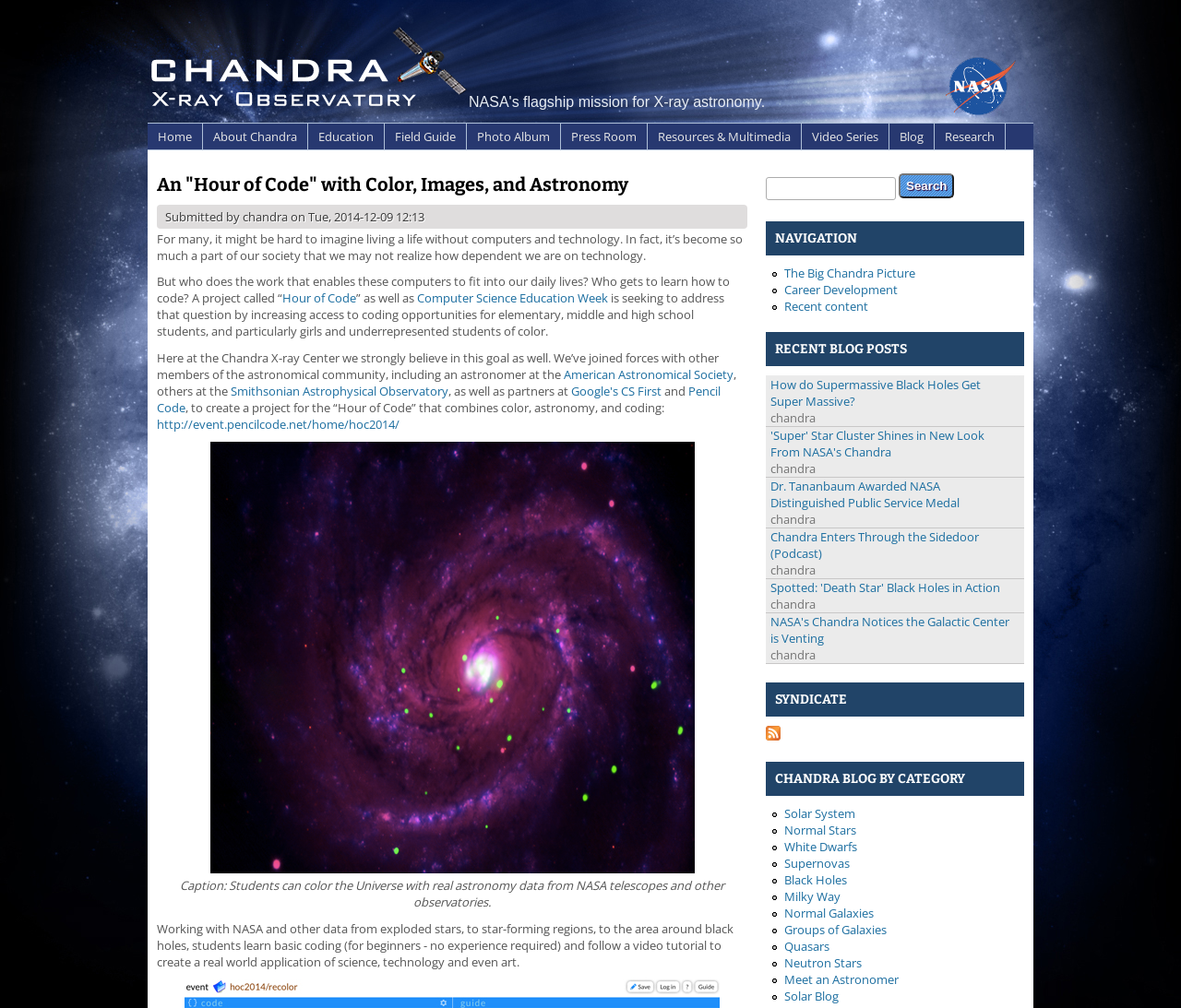Identify the bounding box coordinates necessary to click and complete the given instruction: "Search for something".

[0.648, 0.175, 0.759, 0.198]